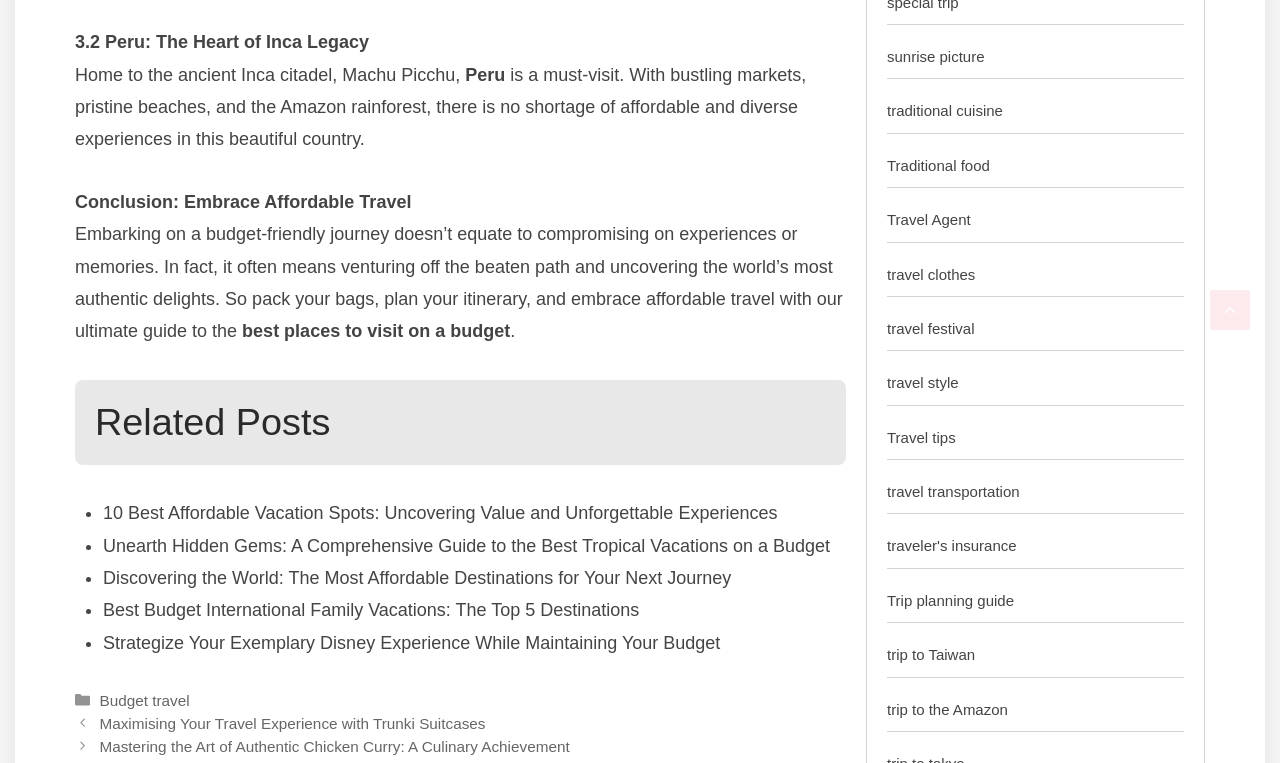What is the purpose of the article?
Refer to the screenshot and respond with a concise word or phrase.

Embracing affordable travel